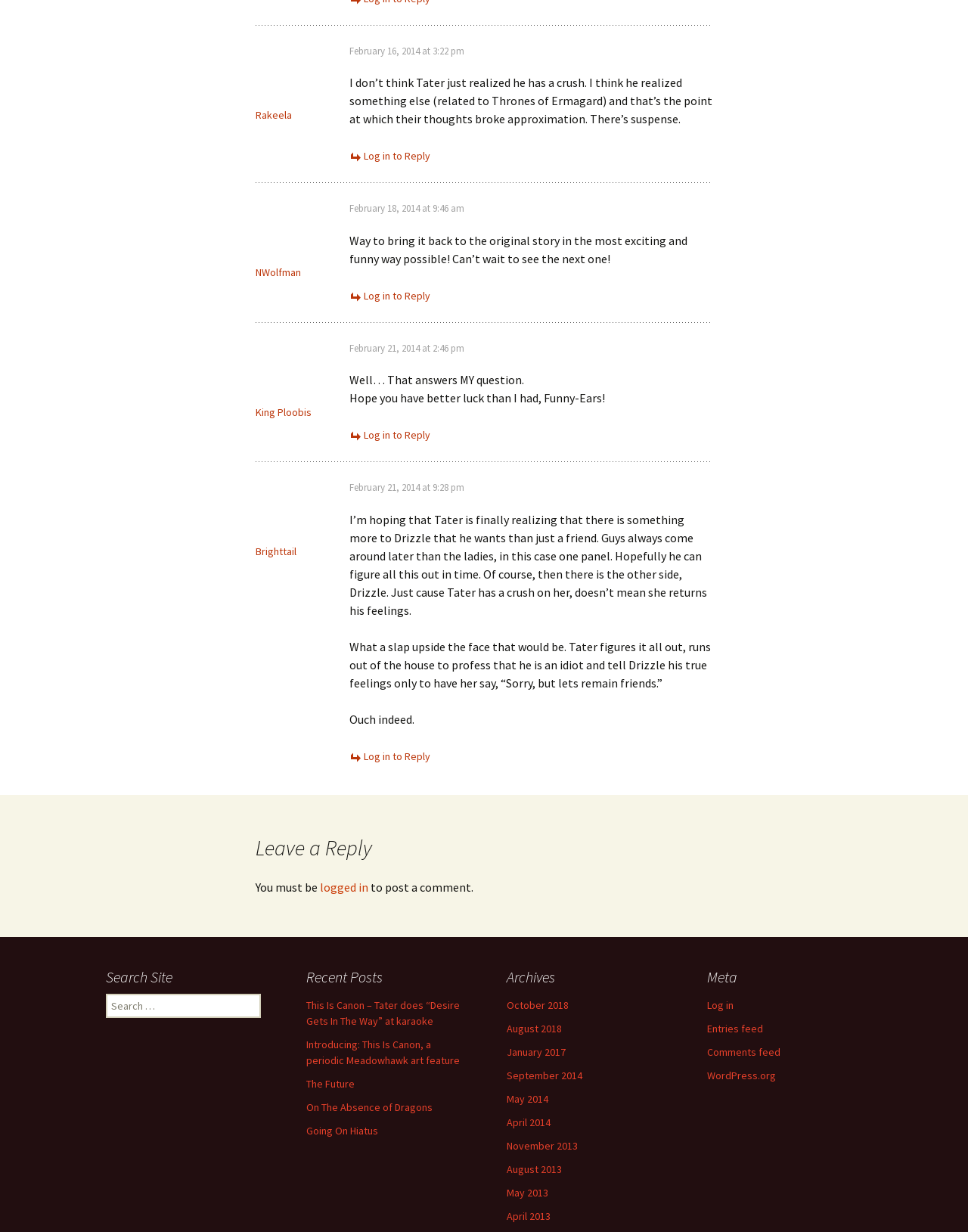Identify the bounding box coordinates for the element you need to click to achieve the following task: "Search for something". Provide the bounding box coordinates as four float numbers between 0 and 1, in the form [left, top, right, bottom].

[0.109, 0.806, 0.27, 0.826]